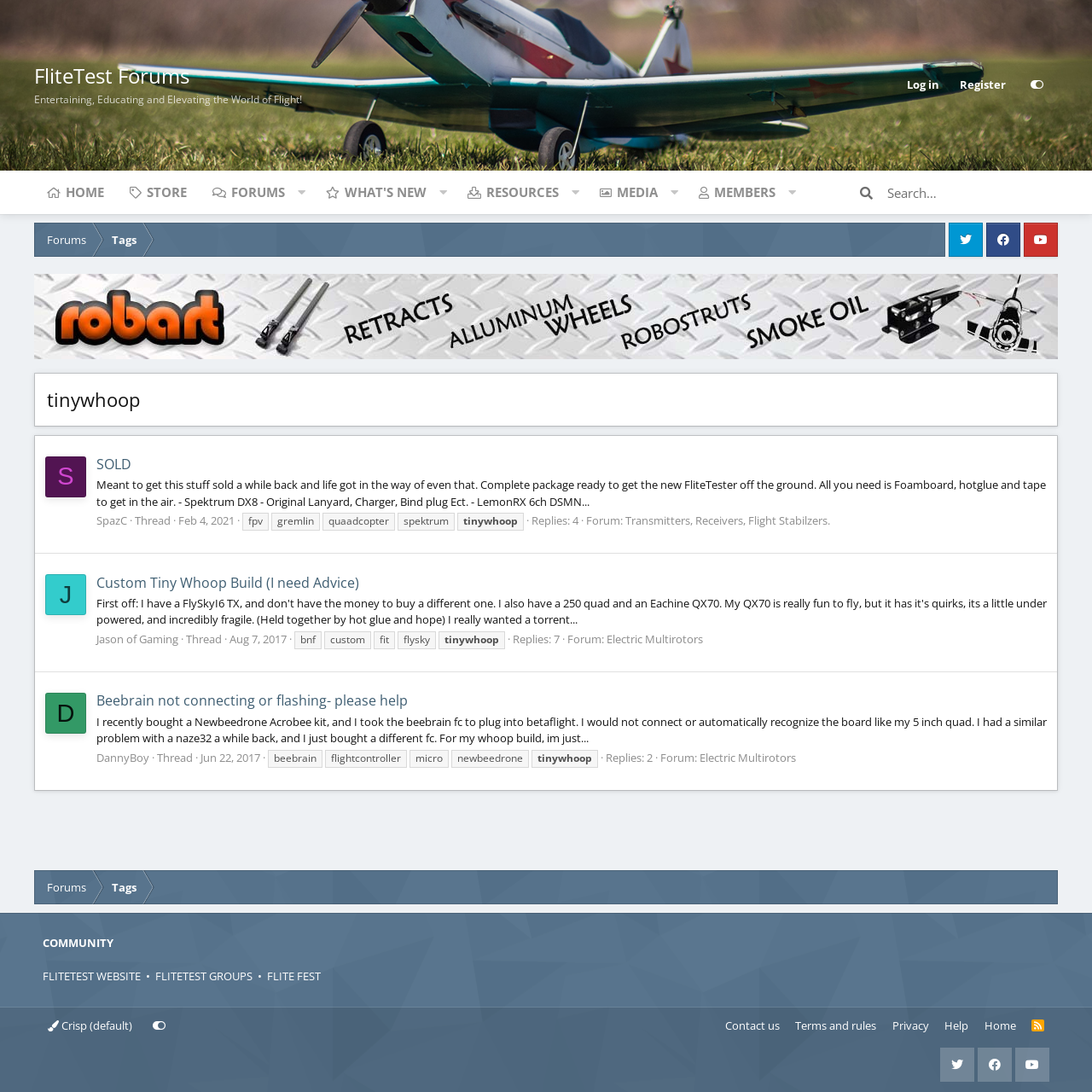What is the name of the forum?
Answer the question using a single word or phrase, according to the image.

FliteTest Forum